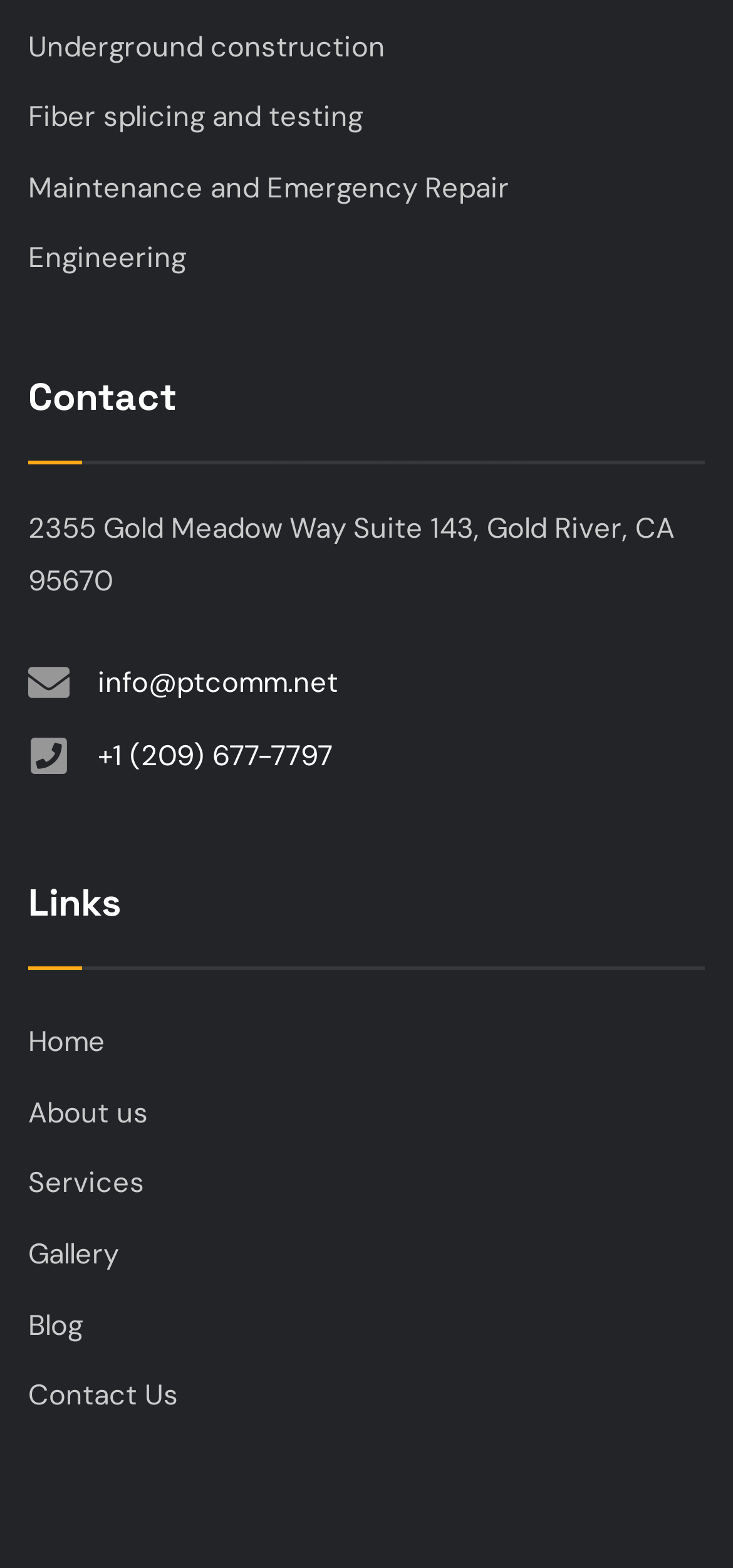Please specify the bounding box coordinates of the clickable region to carry out the following instruction: "Call the phone number". The coordinates should be four float numbers between 0 and 1, in the format [left, top, right, bottom].

[0.133, 0.465, 0.454, 0.499]